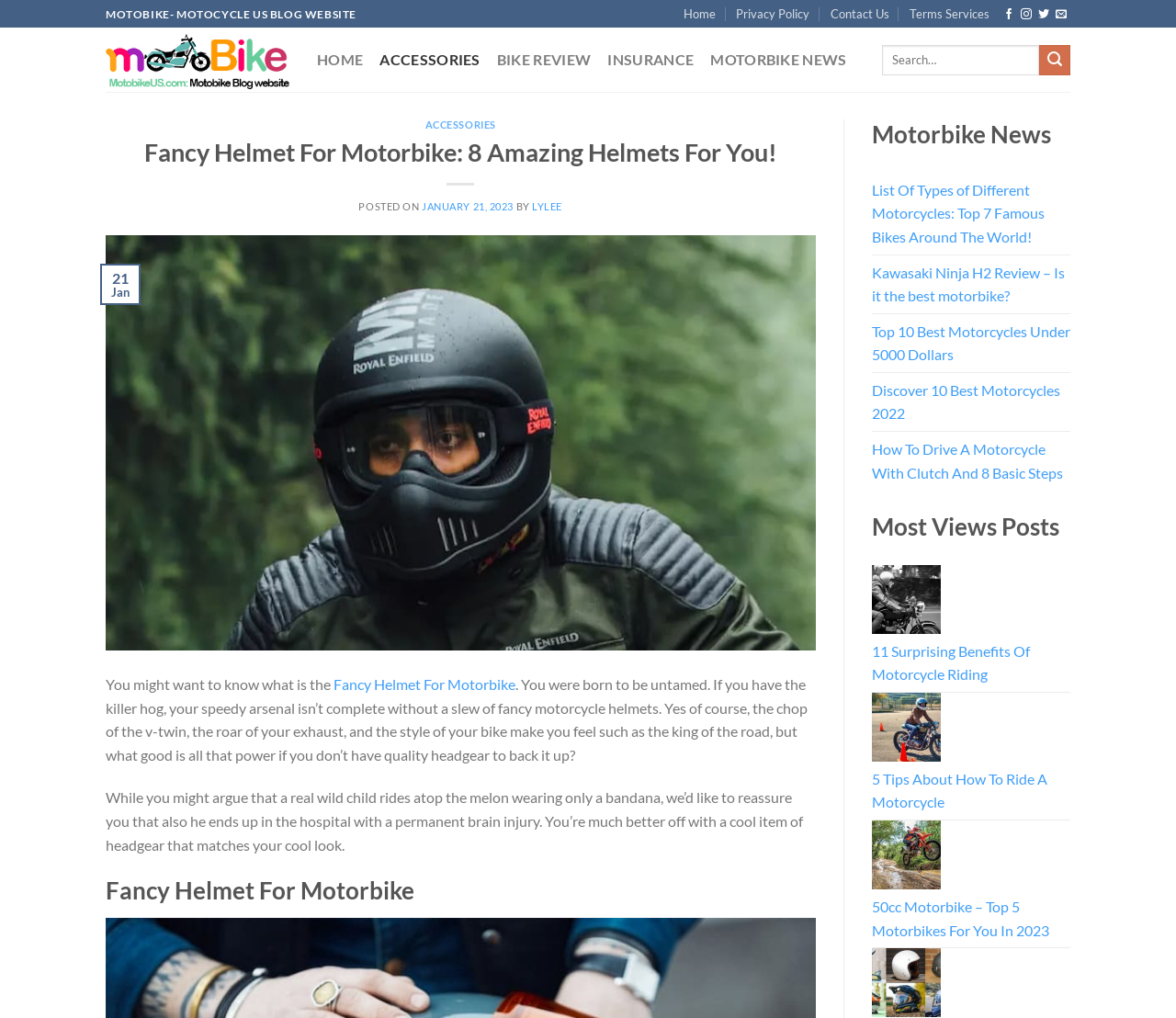Generate an in-depth caption that captures all aspects of the webpage.

The webpage is about motorbikes, specifically focusing on fancy helmets for motorbikes. At the top, there is a header section with links to the website's home page, privacy policy, contact us, and terms of service. Below this, there is a navigation menu with links to different categories, including home, accessories, bike review, insurance, and motorbike news.

On the left side, there is a search bar with a submit button. Above this, there is a logo of the website, Motobikeus.com, which is also a link to the website's home page.

The main content of the webpage is divided into two sections. The first section is about fancy helmets for motorbikes, with a heading that reads "Fancy Helmet For Motorbike: 8 Amazing Helmets For You!" Below this, there is a paragraph of text that introduces the importance of wearing a helmet while riding a motorbike. The text is followed by a link to a related article, "Frequently Asked Questions about Fancy Helmet For Motorbike".

The second section is a list of motorbike news articles, with headings and links to each article. The articles are listed in a vertical column, with images accompanying some of the articles. The articles include topics such as different types of motorcycles, motorcycle reviews, and tips on how to ride a motorcycle.

At the bottom of the webpage, there is a section titled "Most Views Posts", which lists popular articles on the website. Each article is represented by an image and a link to the article.